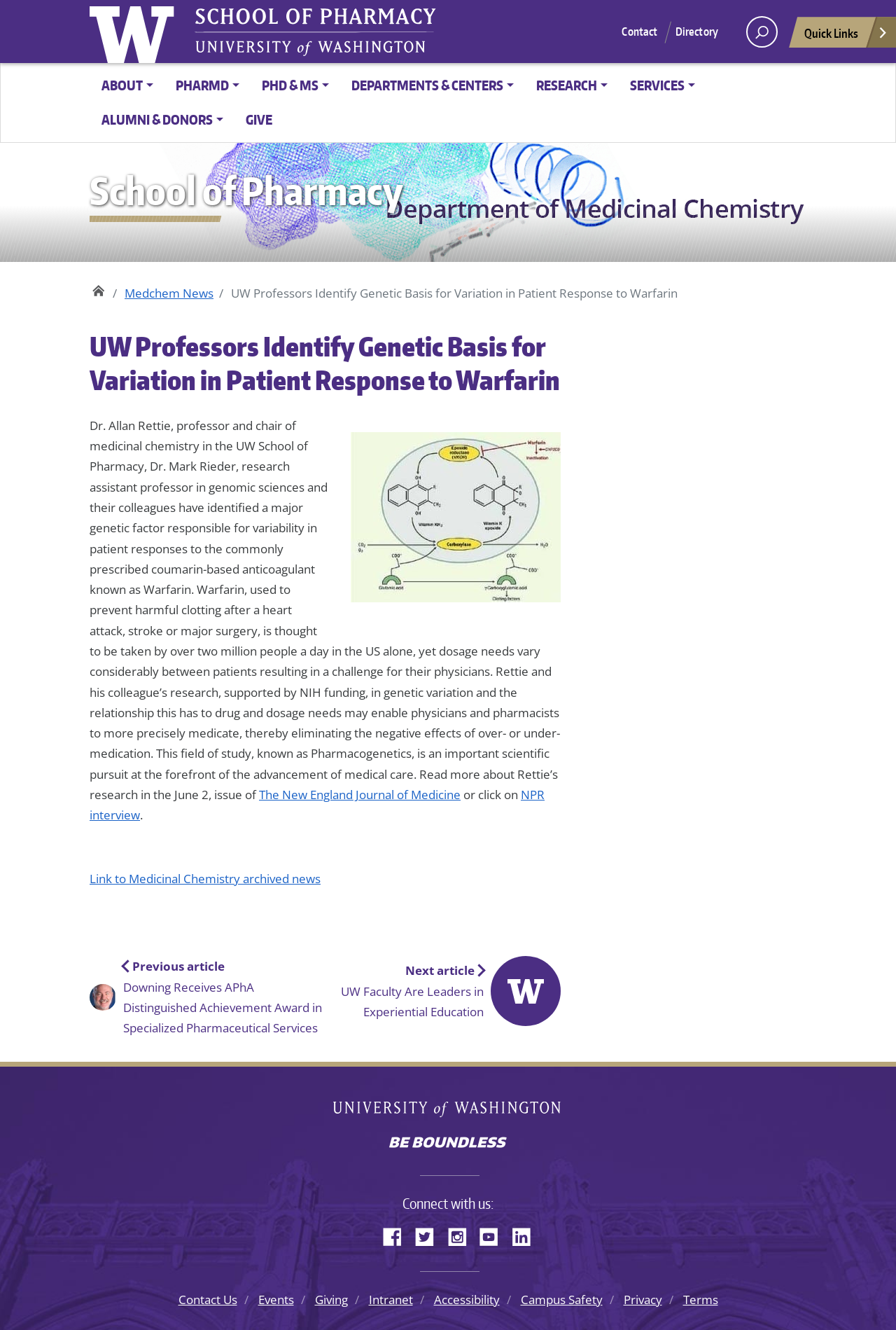Using the provided description University of Washington, find the bounding box coordinates for the UI element. Provide the coordinates in (top-left x, top-left y, bottom-right x, bottom-right y) format, ensuring all values are between 0 and 1.

[0.369, 0.829, 0.631, 0.844]